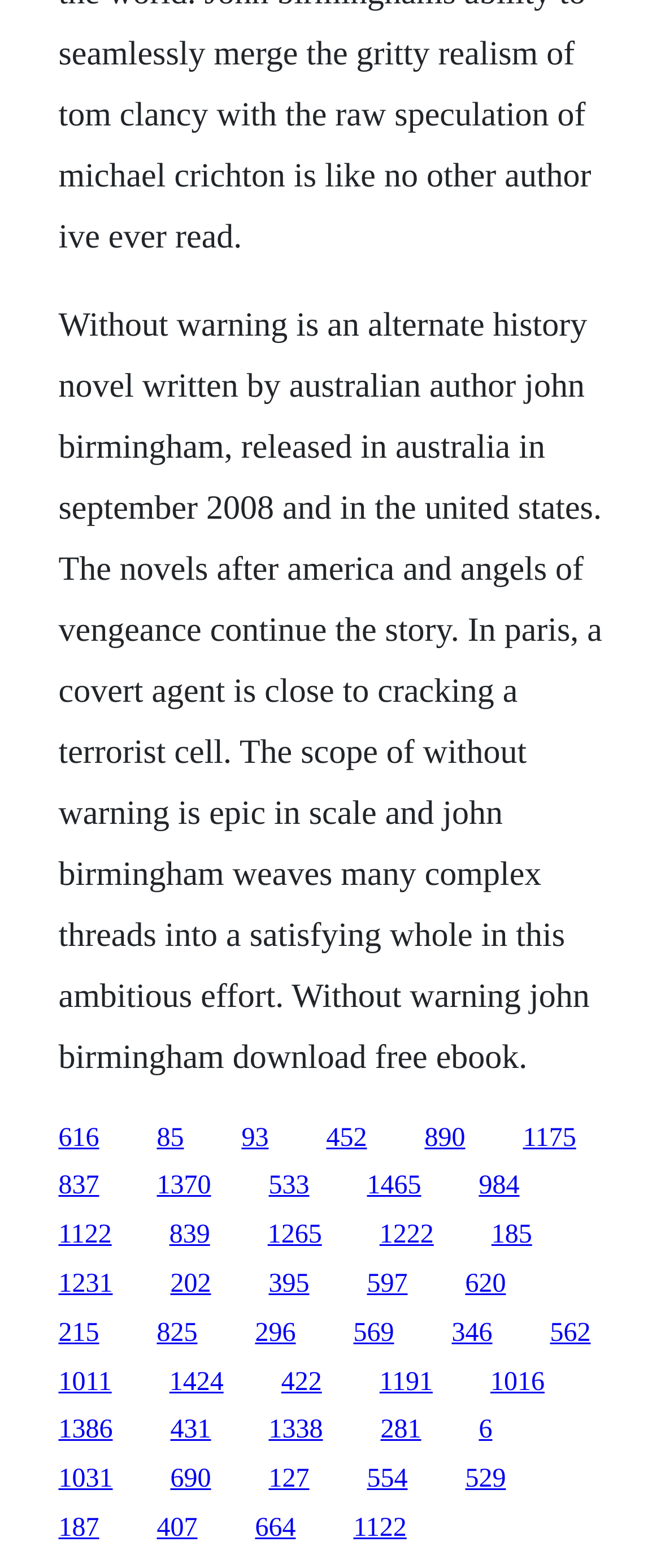Please identify the bounding box coordinates of the clickable area that will allow you to execute the instruction: "read more about Without Warning".

[0.088, 0.195, 0.911, 0.686]